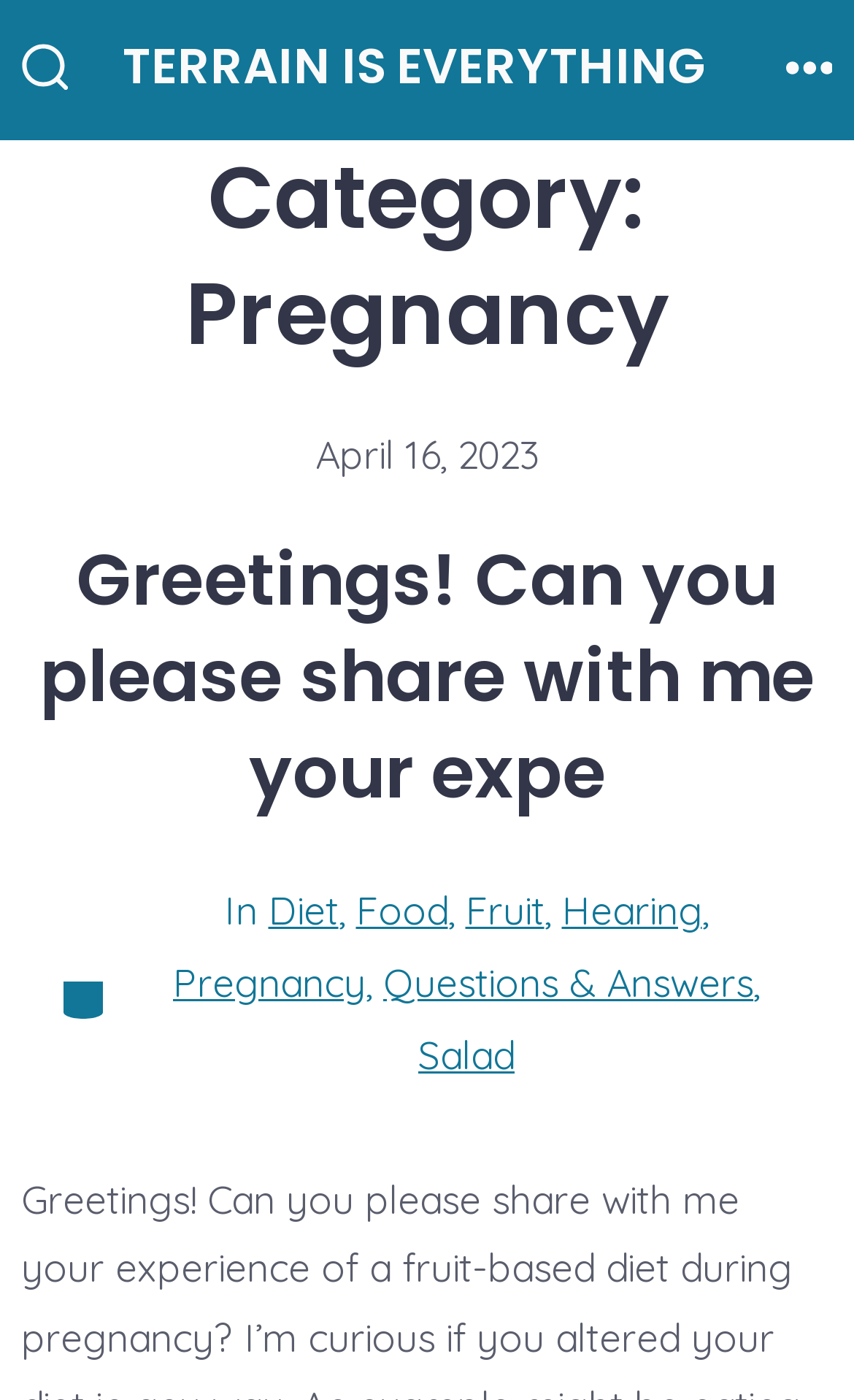Generate a comprehensive description of the webpage.

The webpage is an archive of articles related to pregnancy, with a prominent title "Category: Pregnancy" at the top. Below the title, there is a header section that spans the entire width of the page, containing a date "April 16, 2023" on the left side and a heading "Greetings! Can you please share with me your experience..." on the right side, which is also a clickable link.

On the top-left corner, there is a small image, and a similar image is located on the top-right corner. Between these two images, there is a link "TERRAIN IS EVERYTHING" that stretches across most of the page's width.

In the main content area, there are several links and text elements arranged vertically. The first link is "Greetings! Can you please share with me your experience...", followed by a text "Categories" and then a series of links, including "Diet", "Food", "Fruit", "Hearing", "Pregnancy", "Questions & Answers", and "Salad", separated by commas. These links are arranged in a single column, with the last link "Salad" located near the bottom of the page.